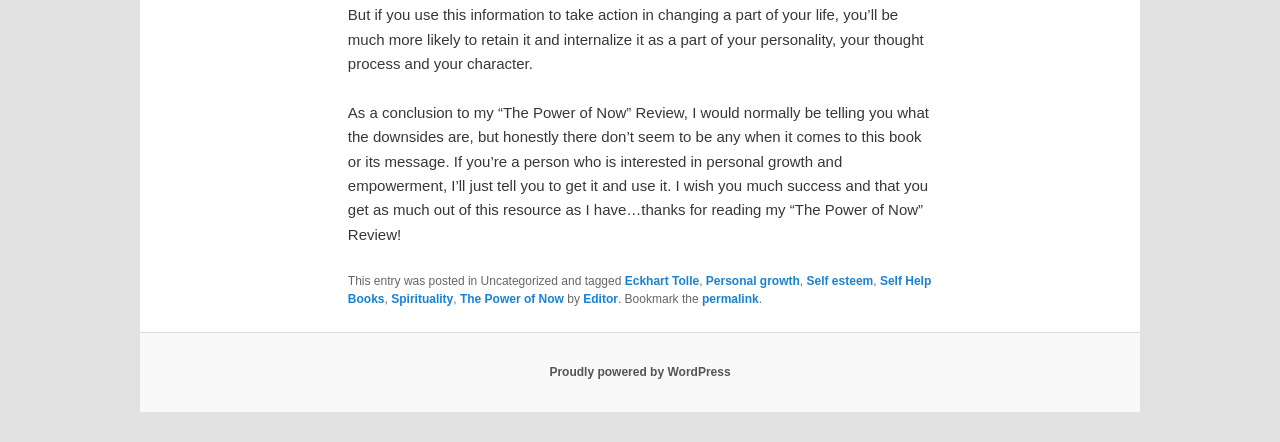What is the book being reviewed?
Answer the question in as much detail as possible.

The book being reviewed is 'The Power of Now' as mentioned in the conclusion of the review.